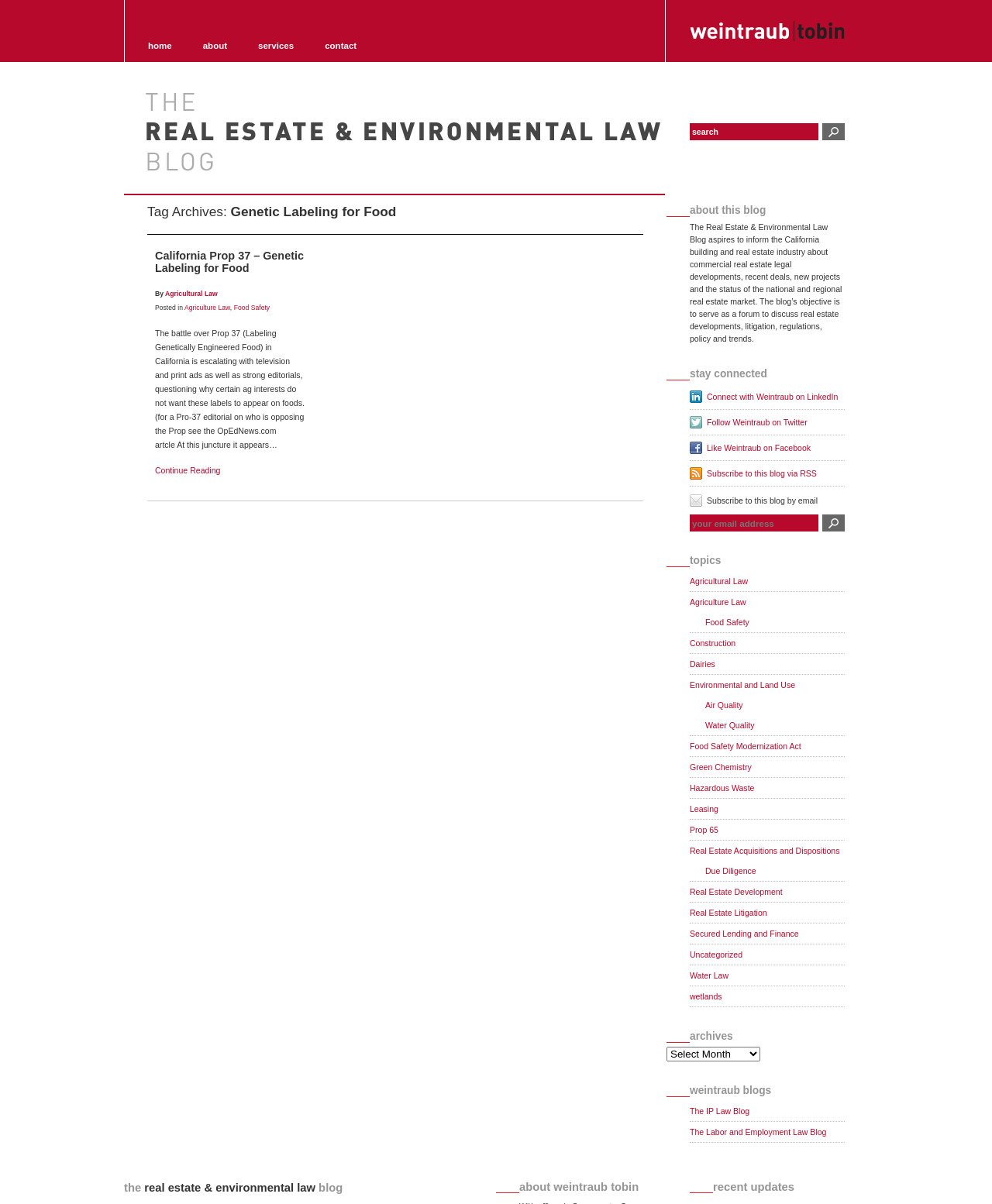Highlight the bounding box coordinates of the element that should be clicked to carry out the following instruction: "follow Weintraub on Twitter". The coordinates must be given as four float numbers ranging from 0 to 1, i.e., [left, top, right, bottom].

[0.695, 0.34, 0.852, 0.361]